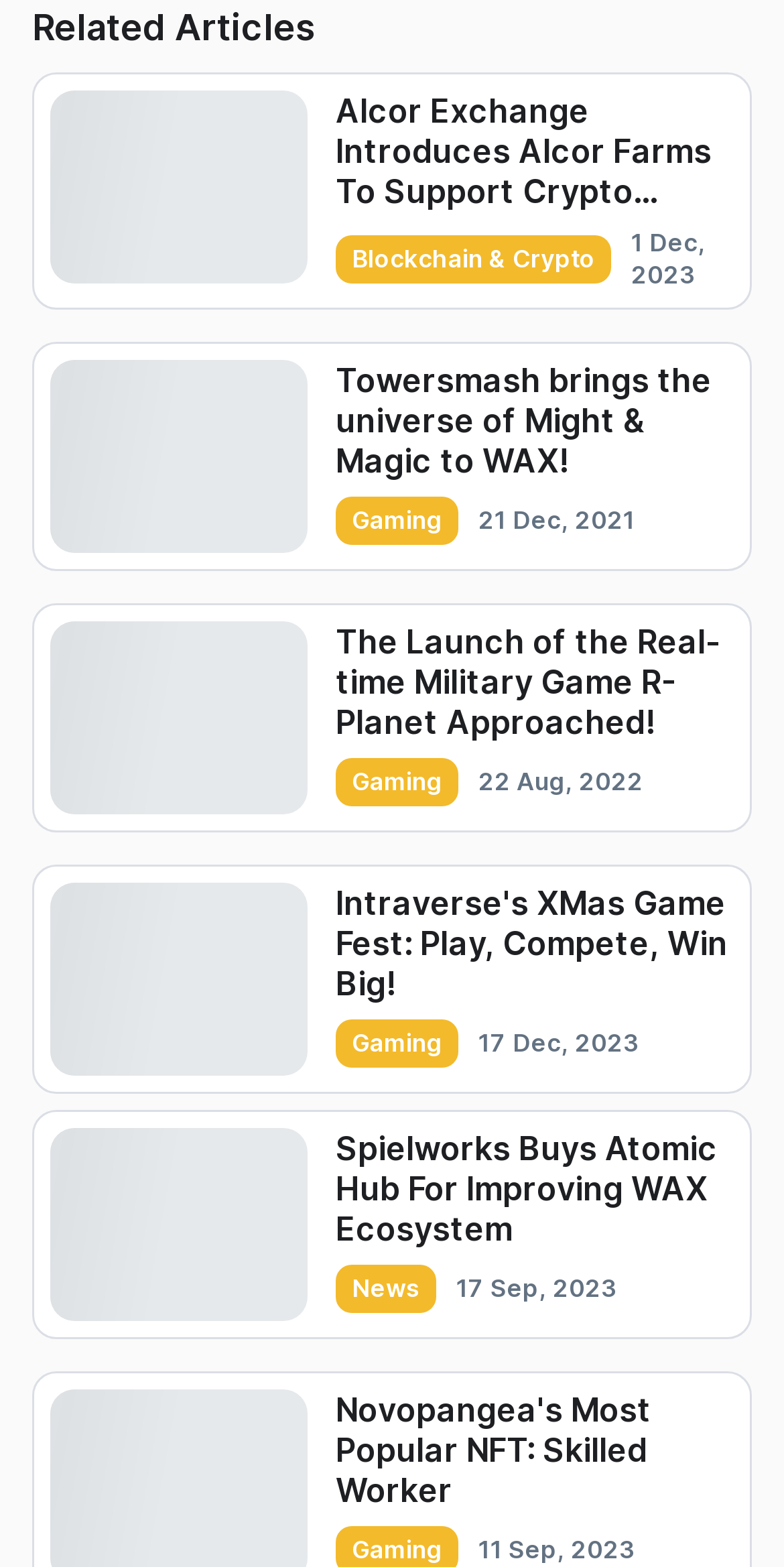Given the element description Blockchain & Crypto, identify the bounding box coordinates for the UI element on the webpage screenshot. The format should be (top-left x, top-left y, bottom-right x, bottom-right y), with values between 0 and 1.

[0.428, 0.15, 0.779, 0.18]